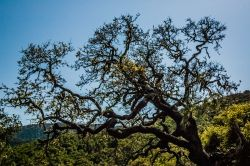Give an in-depth summary of the scene depicted in the image.

The image captures a sprawling tree against a clear blue sky. The tree’s gnarled branches stretch outward, creating intricate patterns against the backdrop of the vibrant sky. Below, lush greenery fills the landscape, suggesting a thriving ecosystem underneath the tree's canopy. The sunlight highlights the textures of the bark and leaves, casting gentle shadows that add depth to the scene. This striking composition evokes a sense of tranquility and connection to nature, showcasing the beauty of outdoor environments.